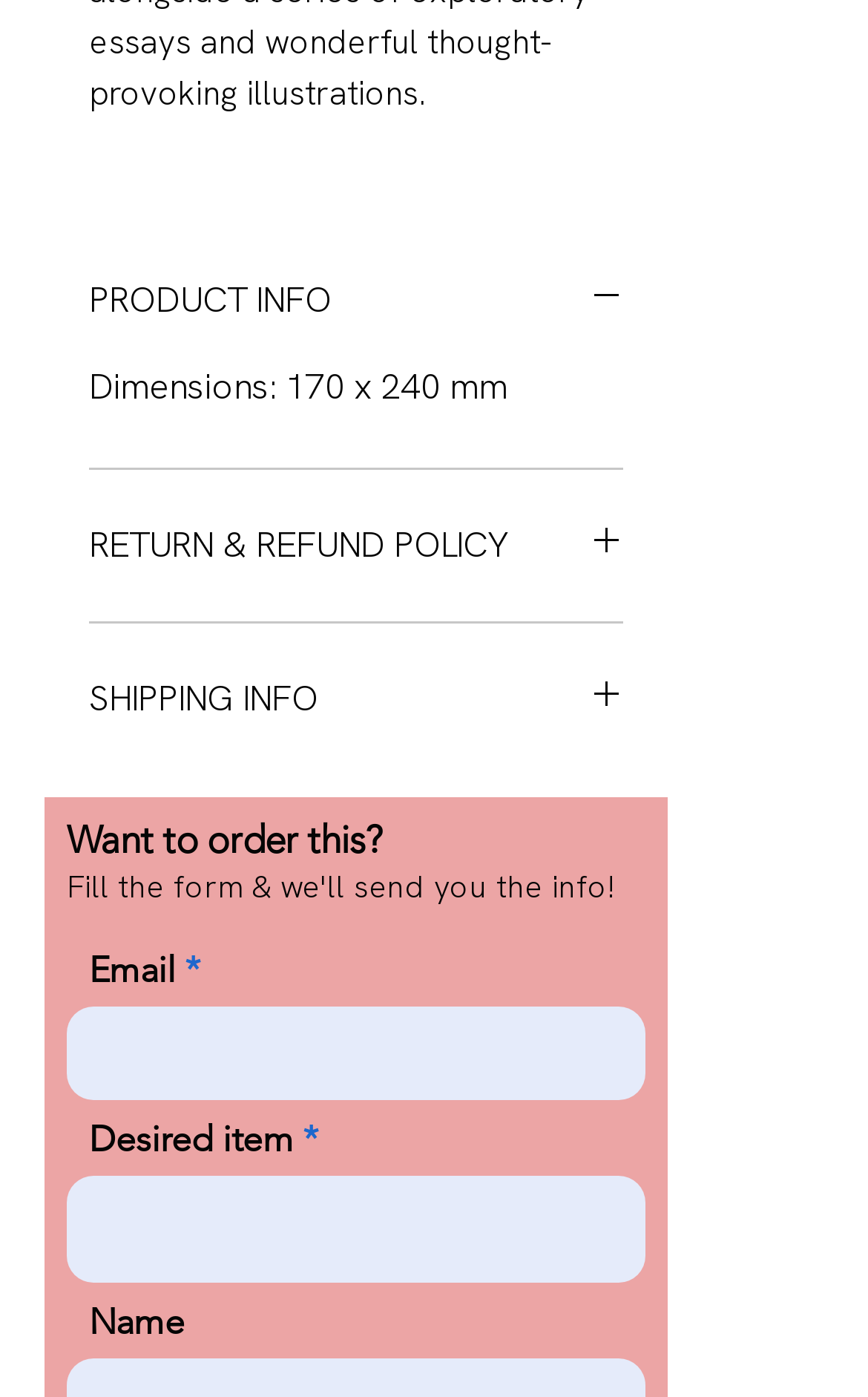What type of information is provided about the product?
From the details in the image, provide a complete and detailed answer to the question.

The webpage provides various types of information about the product, including product information, return and refund policy, and shipping information. These details are accessible through the buttons on the webpage.